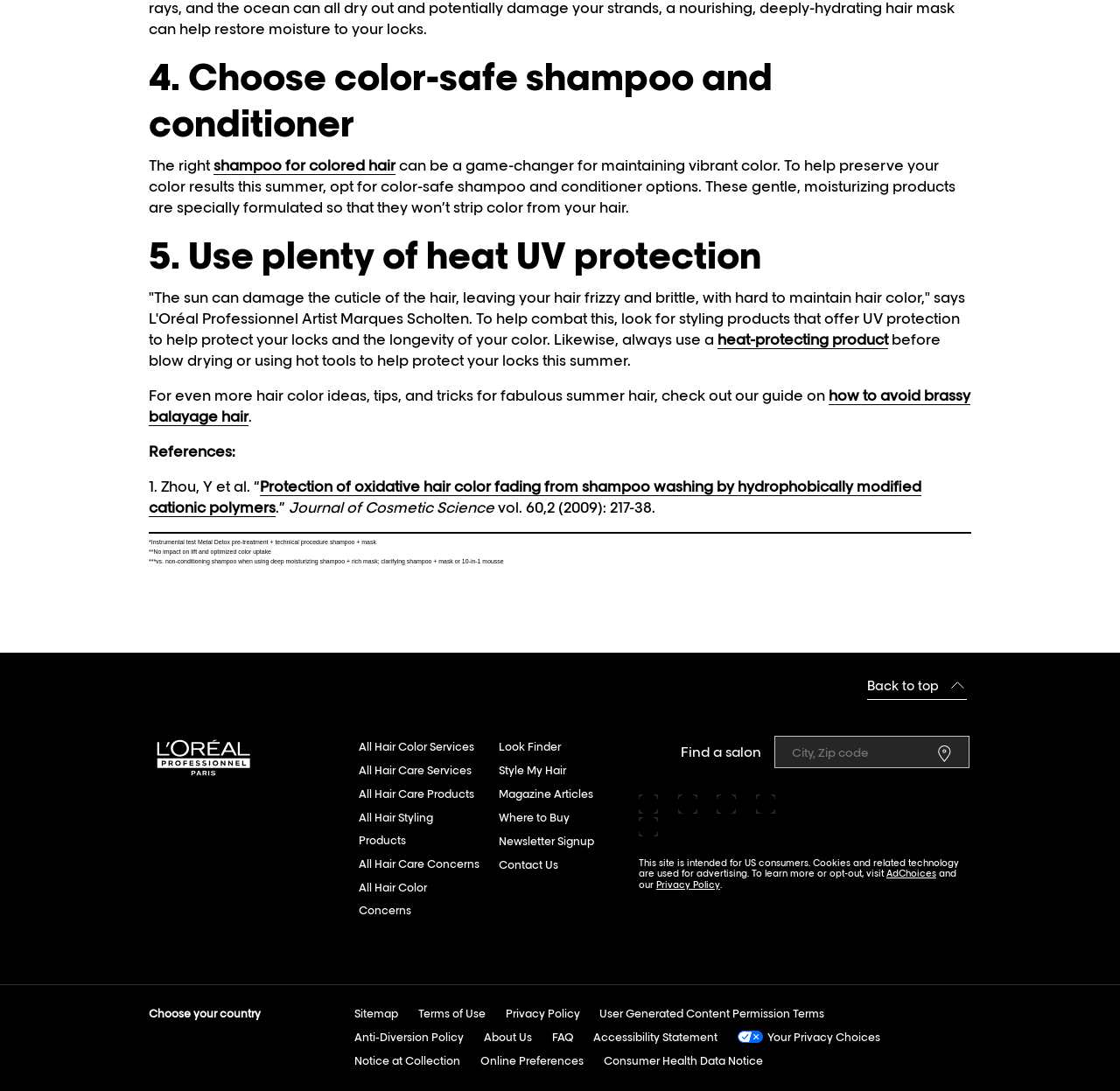Find the bounding box of the UI element described as follows: "Terms of Use".

[0.373, 0.919, 0.433, 0.941]